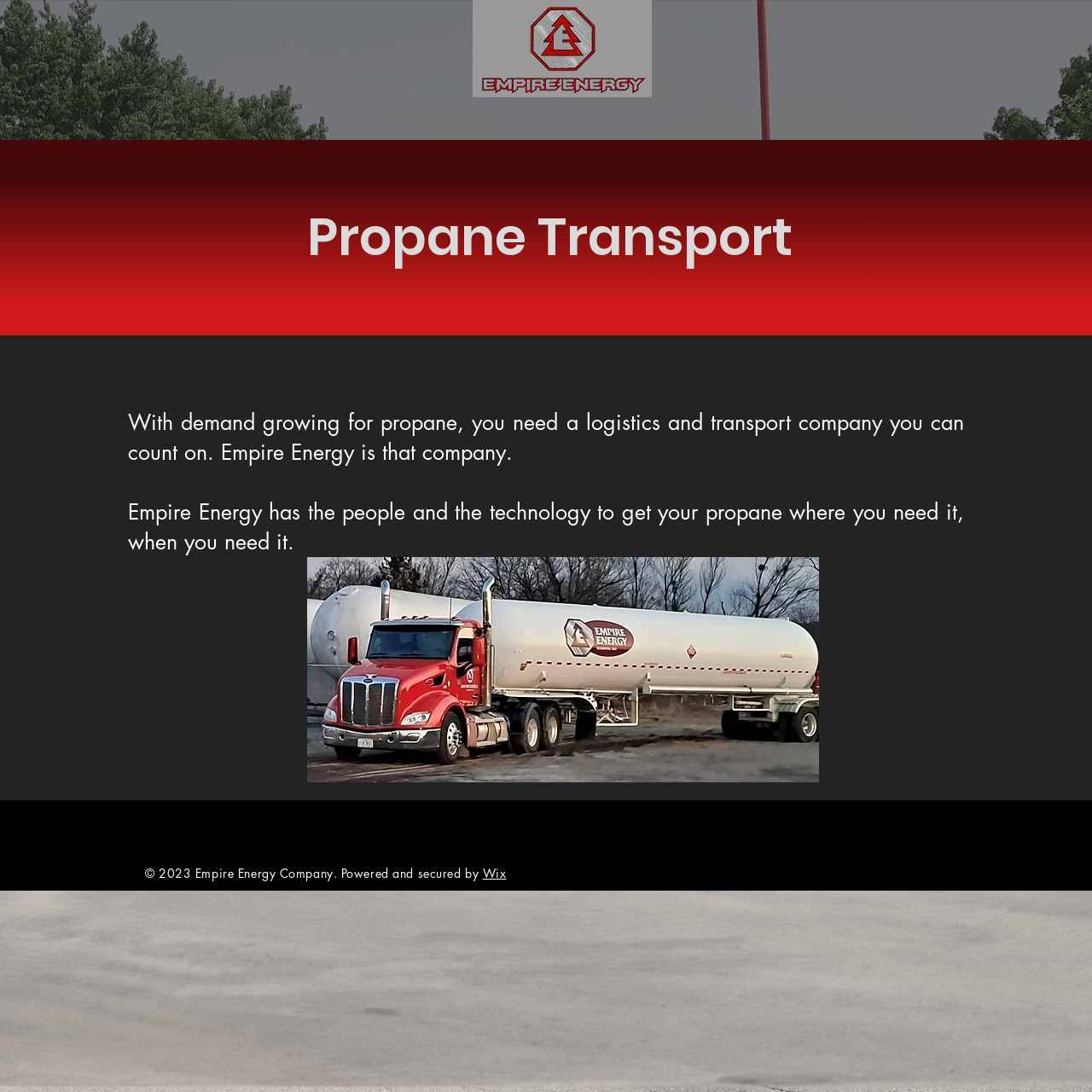Please provide a brief answer to the question using only one word or phrase: 
What is the image above the heading 'Name, Title'?

aaa_edited.jpg